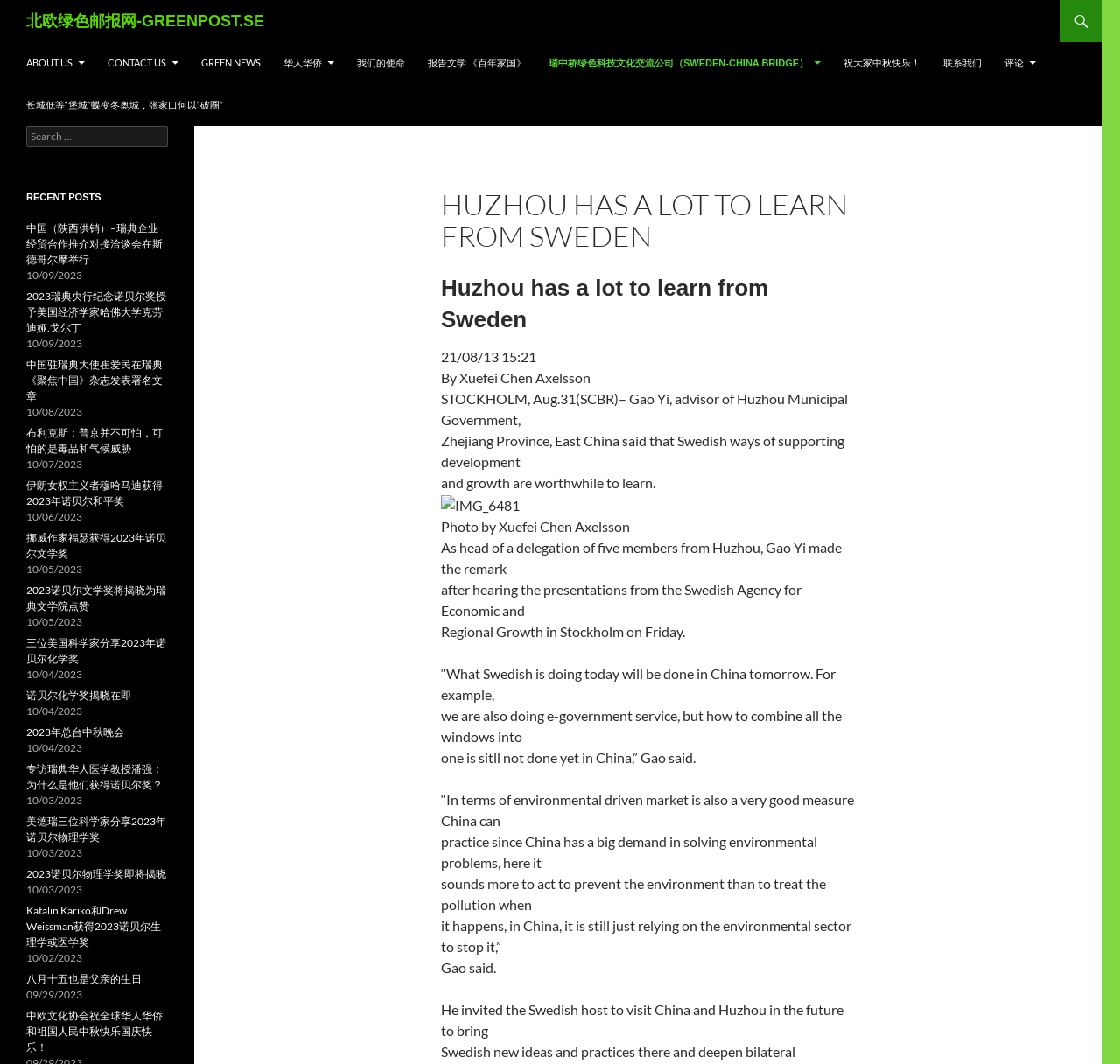What is the date of the article?
Provide an in-depth answer to the question, covering all aspects.

The date of the article is obtained from the StaticText element with bounding box coordinates [0.394, 0.327, 0.479, 0.343] which contains the text '21/08/13 15:21'.